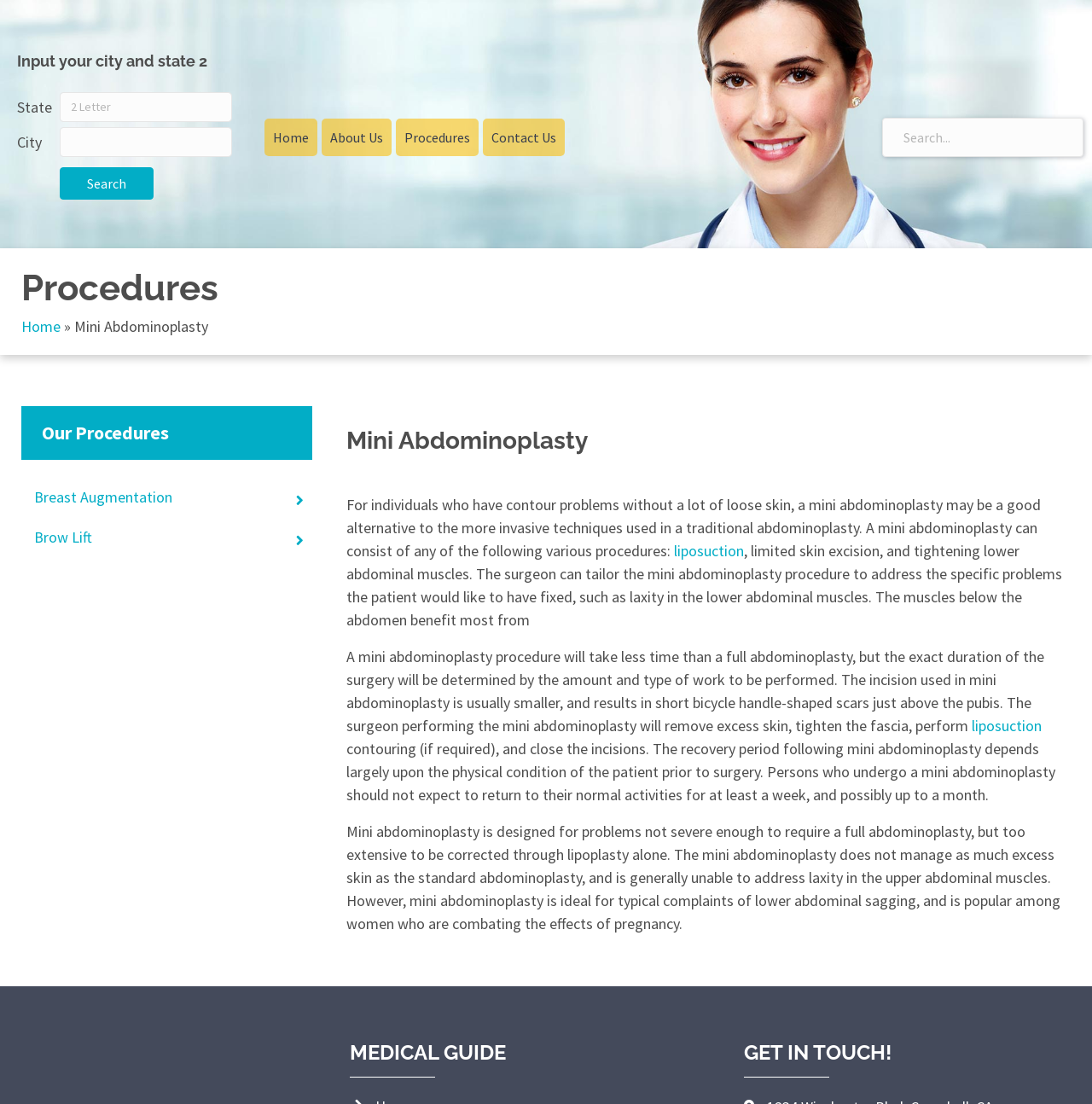Using the description "Brow Lift", predict the bounding box of the relevant HTML element.

[0.02, 0.469, 0.286, 0.505]